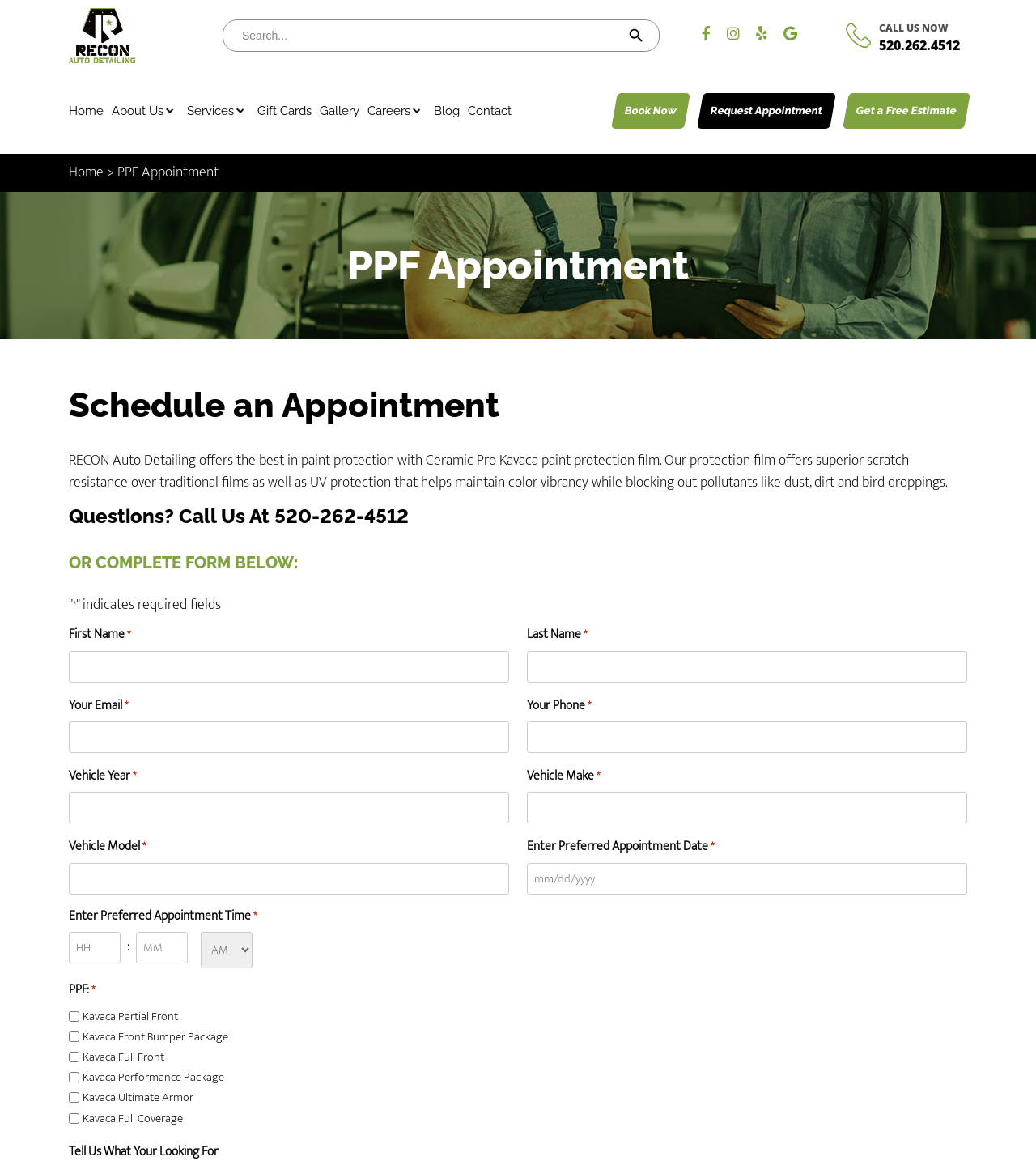Please analyze the image and give a detailed answer to the question:
How many links are there in the navigation section?

In the navigation section, there are 9 links: 'Home', 'About Us', 'Services', 'Gift Cards', 'Gallery', 'Careers', 'Blog', 'Contact', and 'Book Now'.